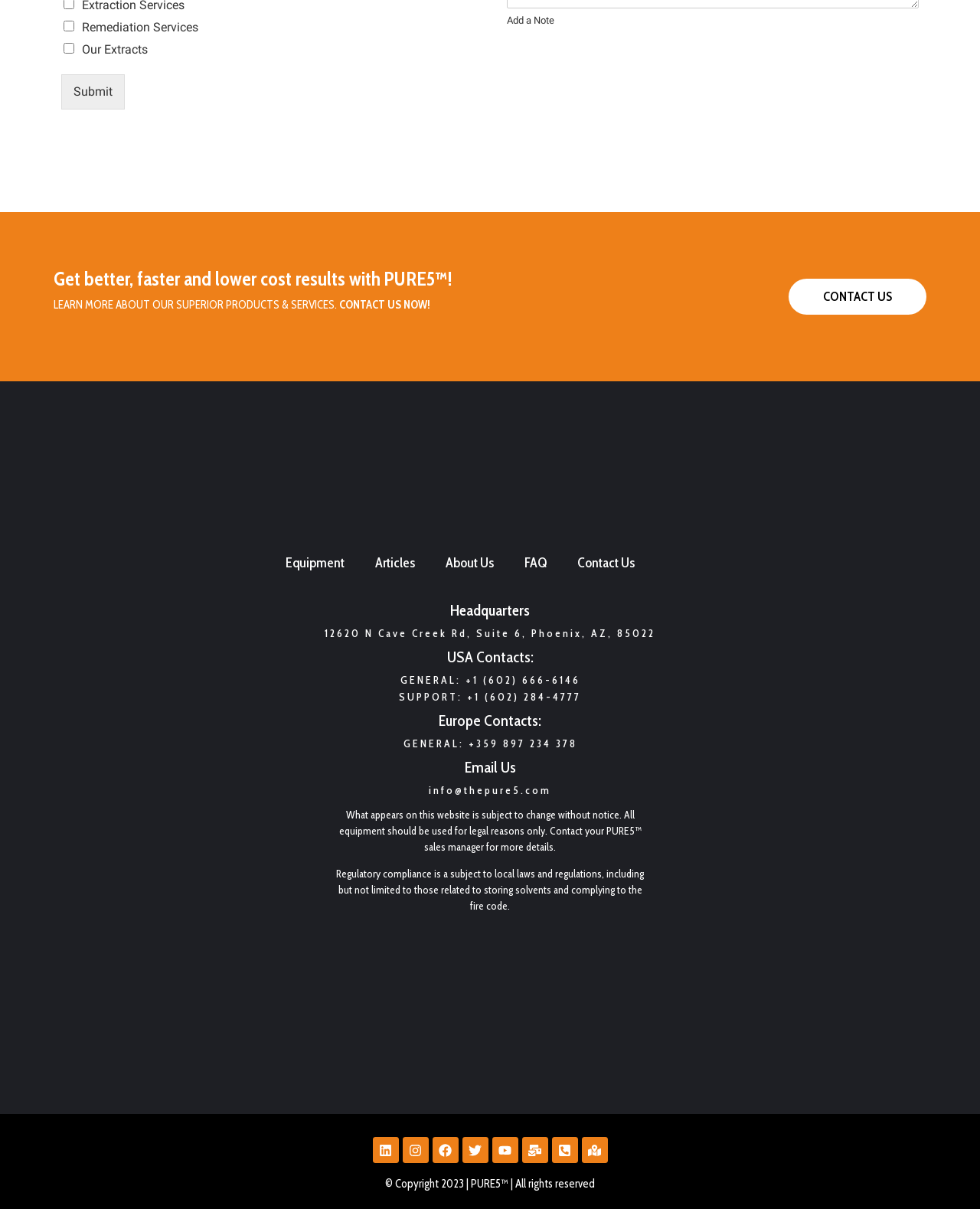Answer the following in one word or a short phrase: 
What is the phone number for general inquiries in the USA?

+1 (602) 666-6146